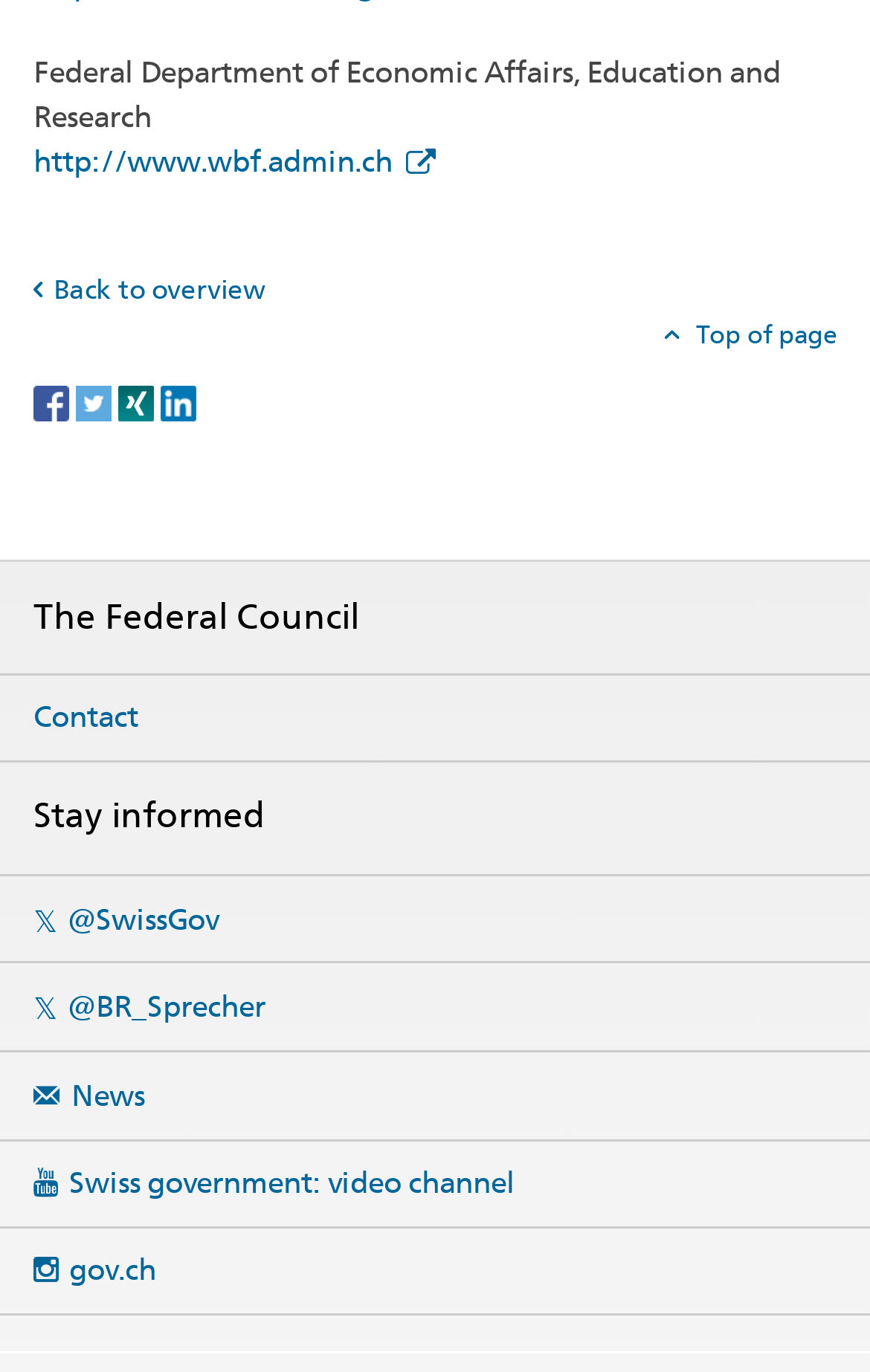Please provide the bounding box coordinates for the UI element as described: "Top of page". The coordinates must be four floats between 0 and 1, represented as [left, top, right, bottom].

[0.764, 0.232, 0.962, 0.255]